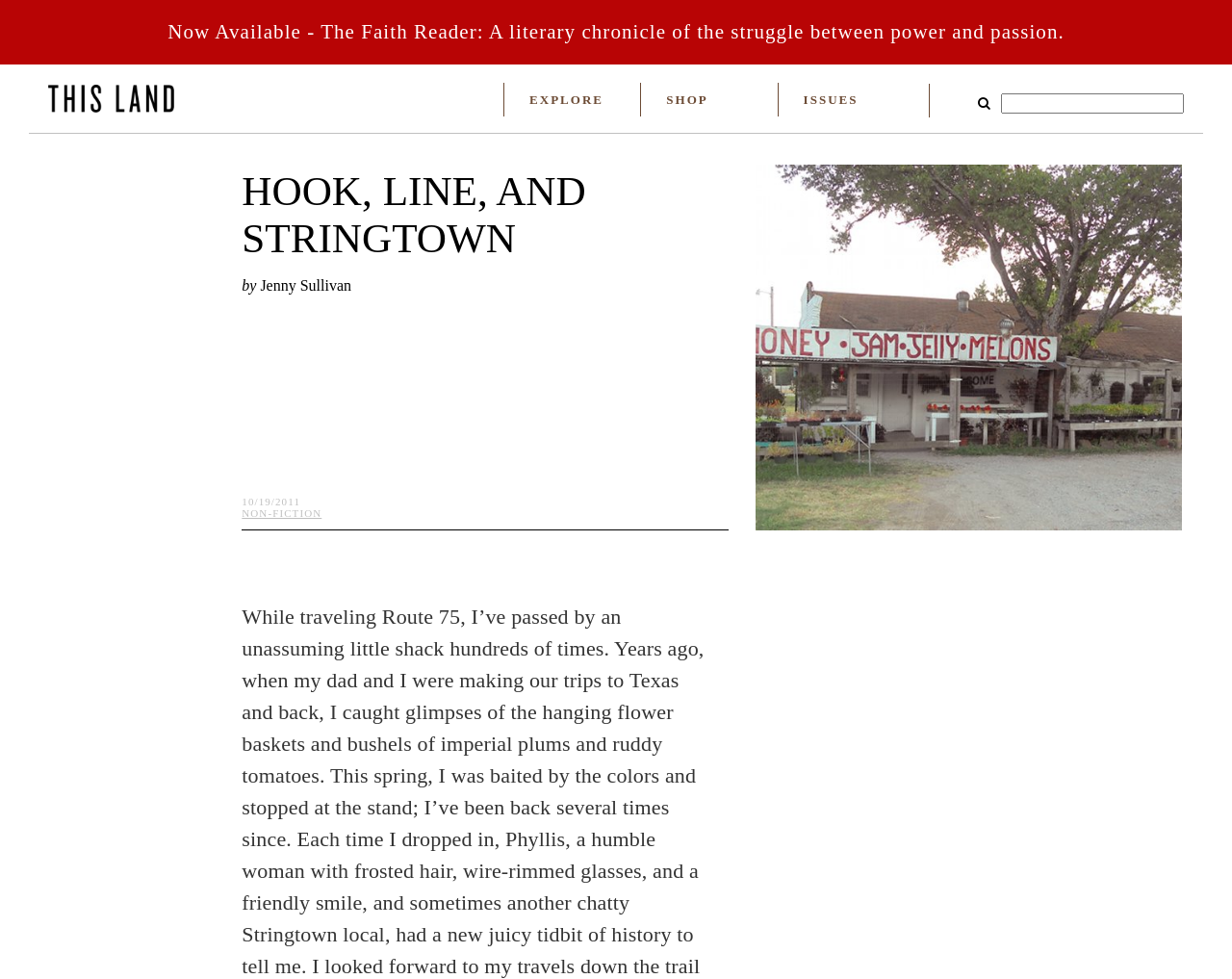What is the category of the article?
Provide a concise answer using a single word or phrase based on the image.

NON-FICTION